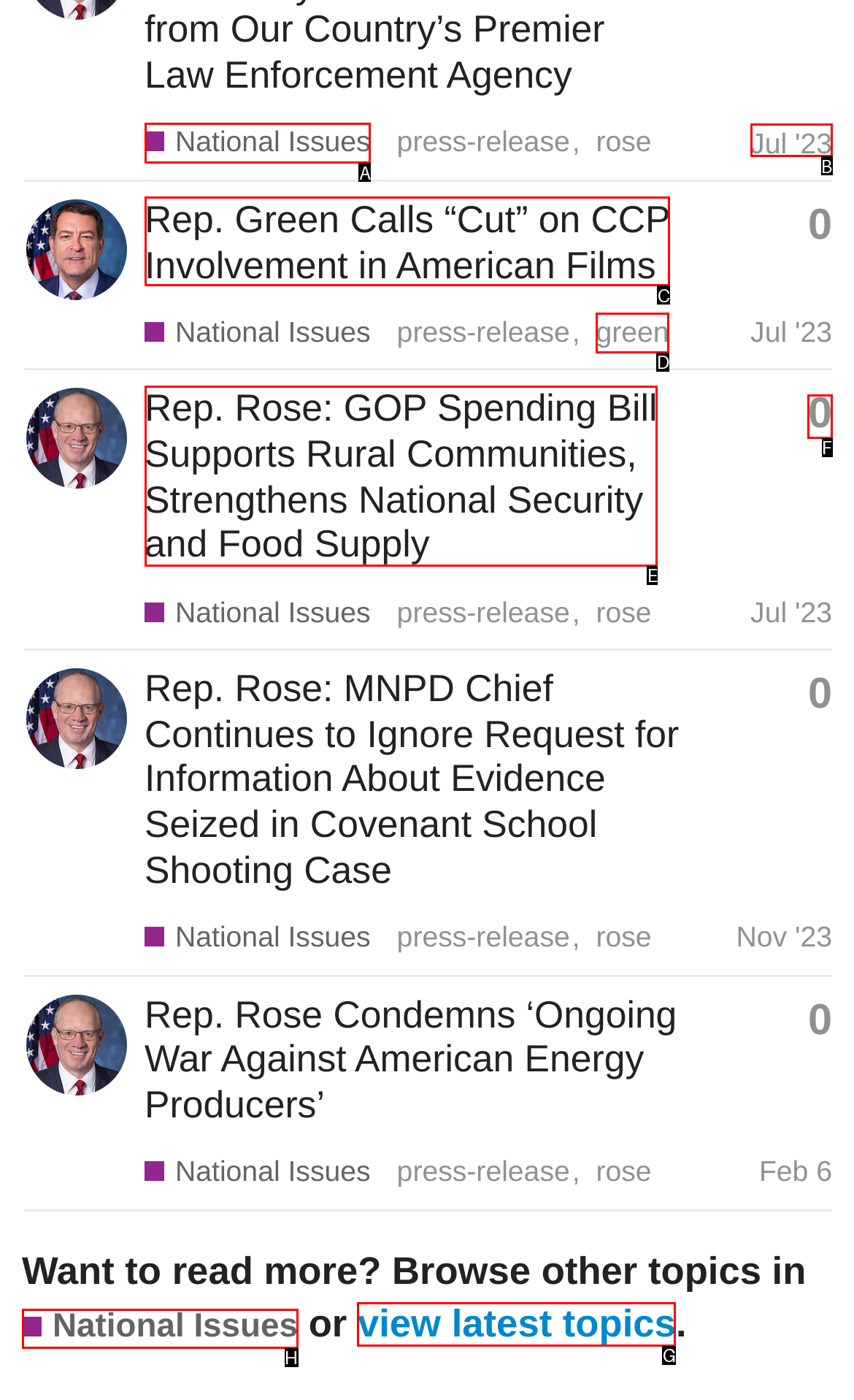Determine which HTML element I should select to execute the task: Browse topics in National Issues
Reply with the corresponding option's letter from the given choices directly.

H